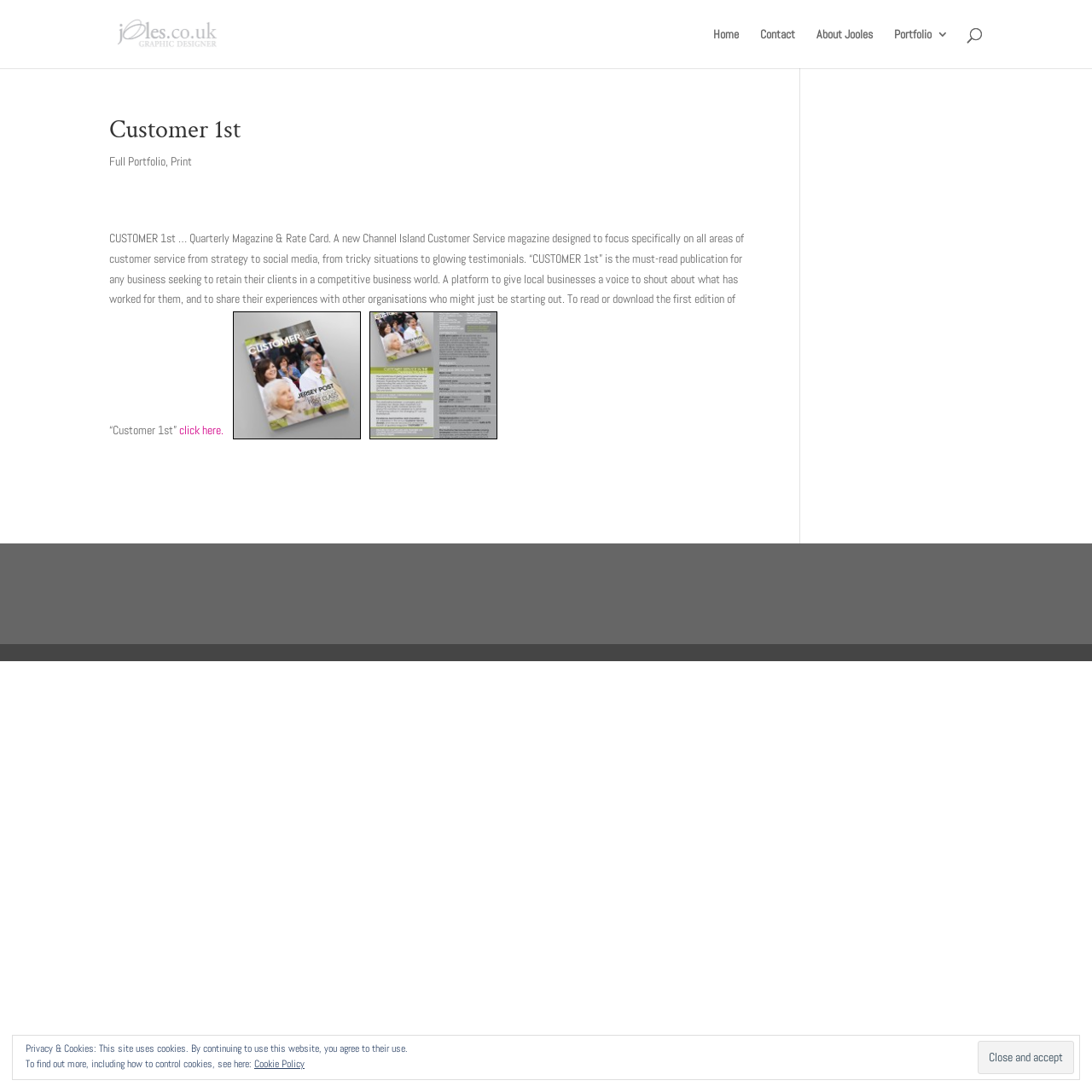Please mark the bounding box coordinates of the area that should be clicked to carry out the instruction: "Read the 'Customer 1st' article".

[0.1, 0.108, 0.689, 0.459]